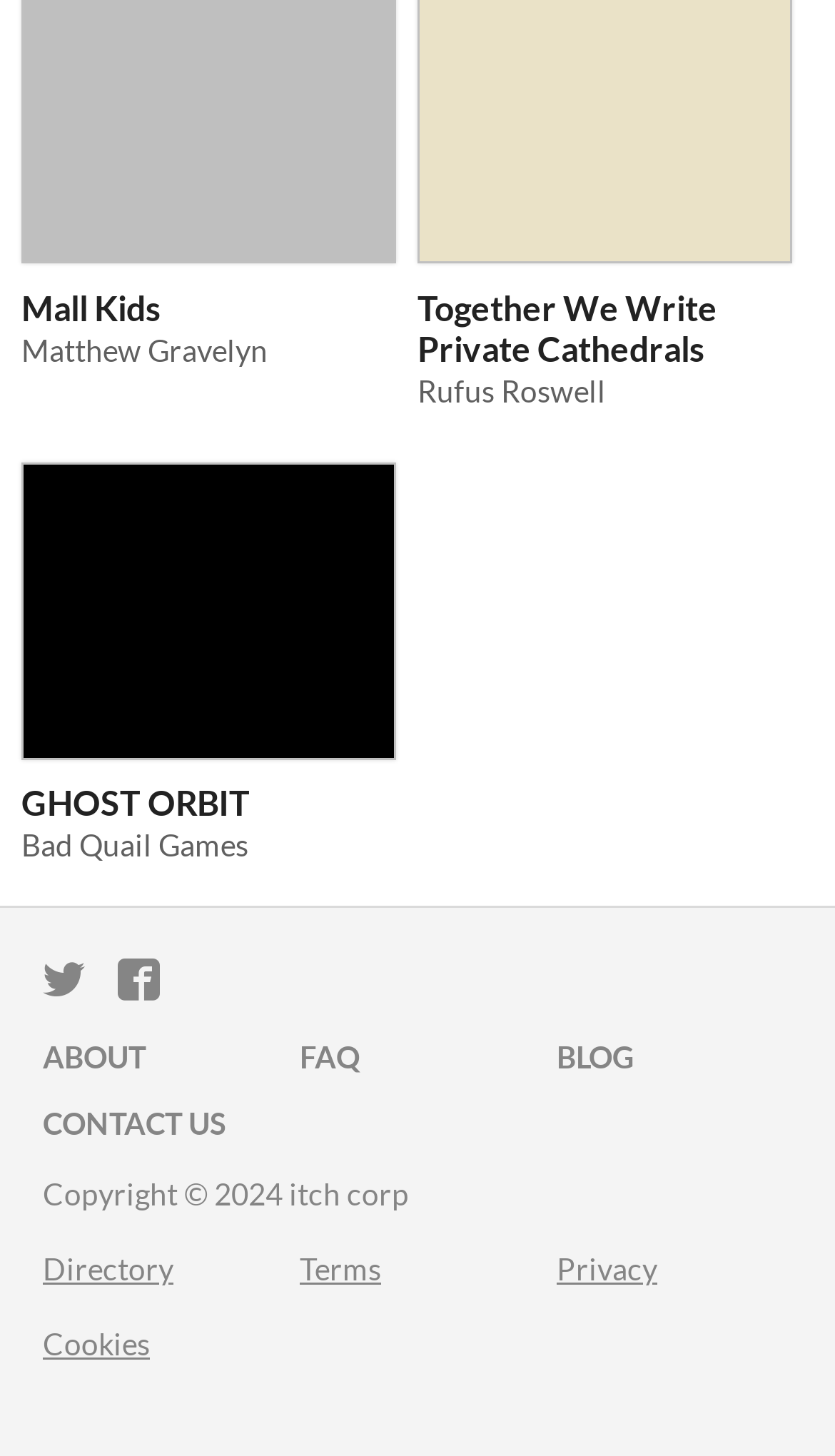Determine the bounding box coordinates of the element that should be clicked to execute the following command: "Learn about itch corp".

[0.051, 0.808, 0.49, 0.833]